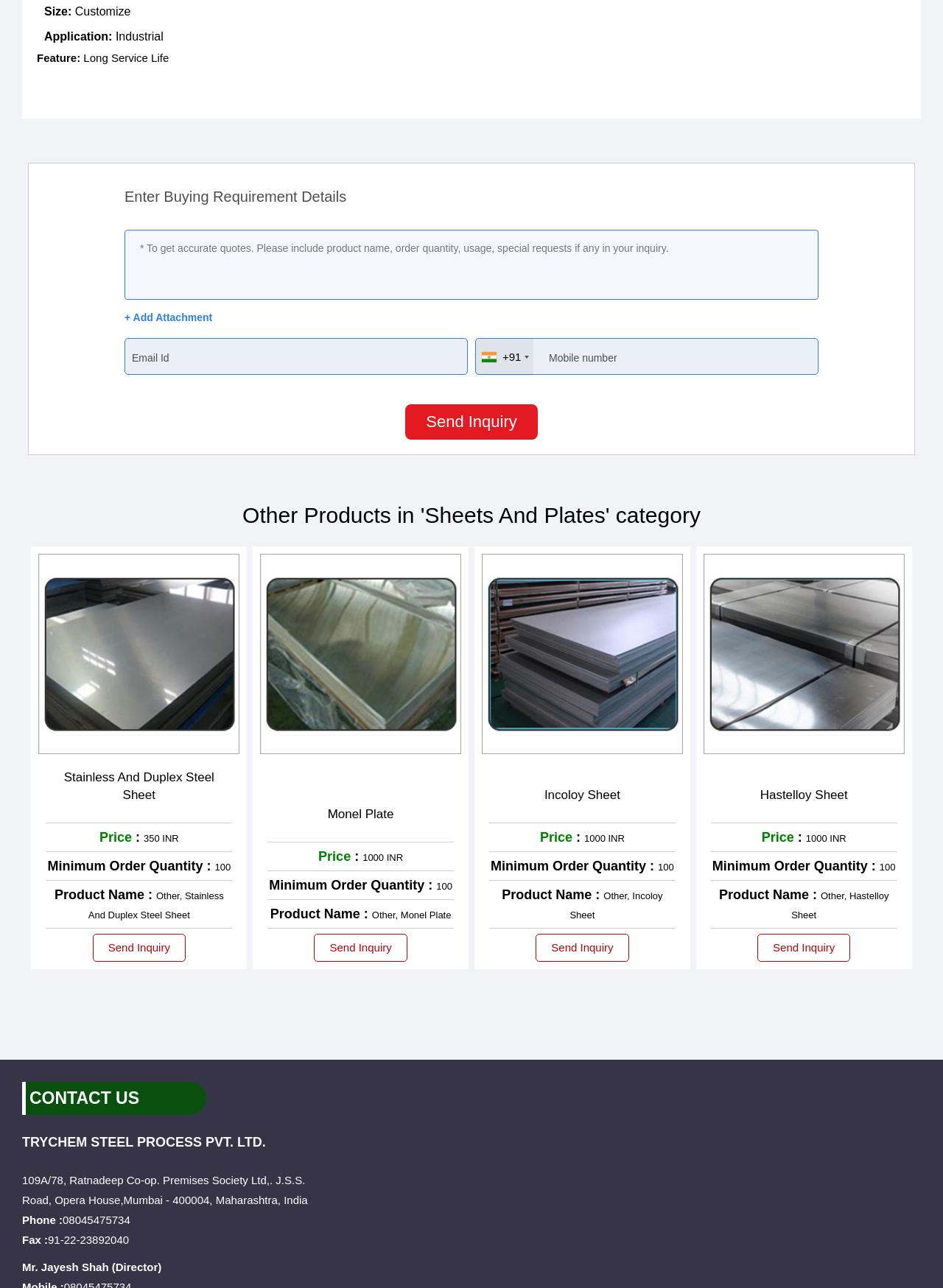Bounding box coordinates are given in the format (top-left x, top-left y, bottom-right x, bottom-right y). All values should be floating point numbers between 0 and 1. Provide the bounding box coordinate for the UI element described as: Send Inquiry

[0.098, 0.725, 0.197, 0.747]